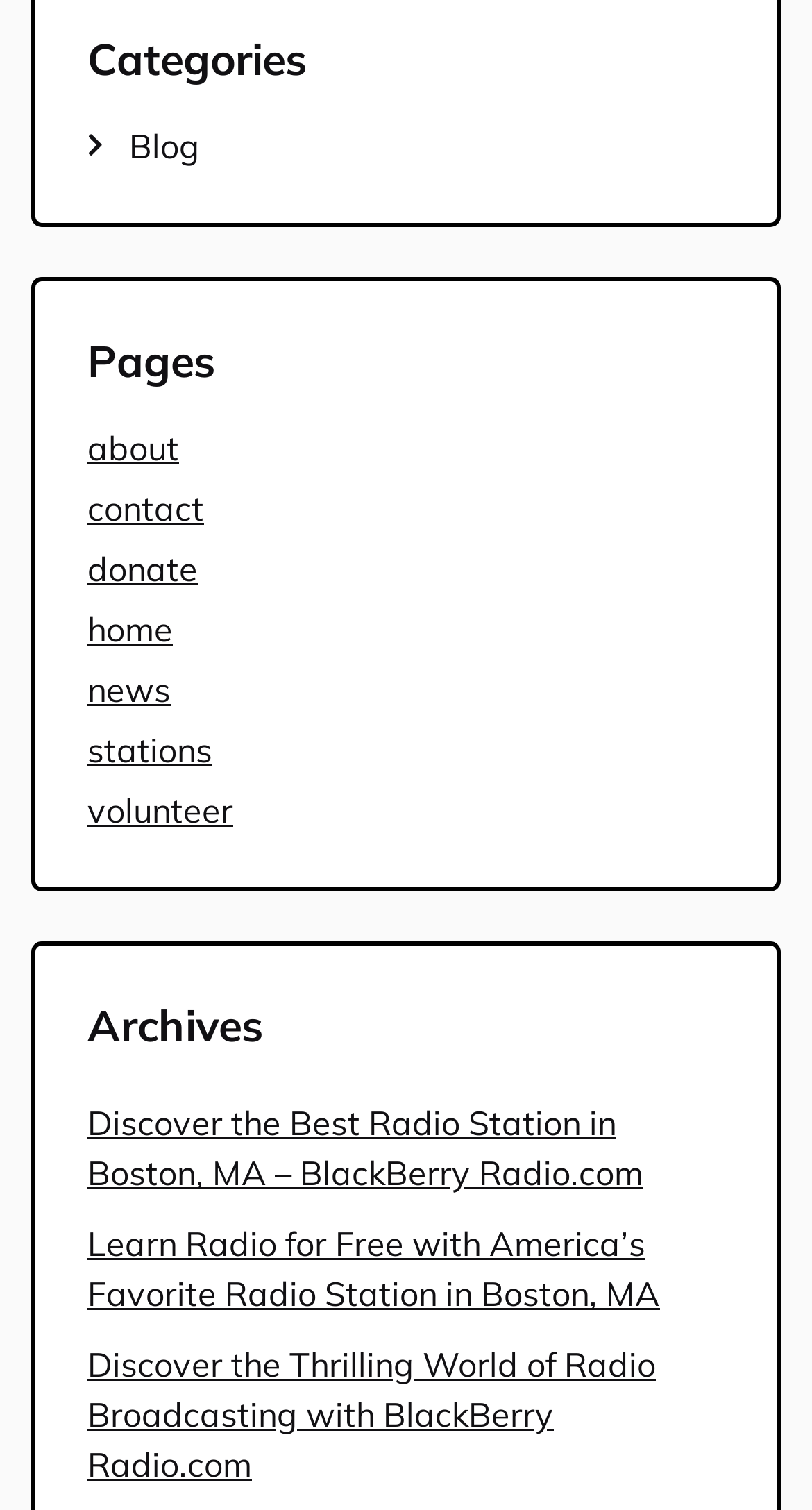Please provide a one-word or short phrase answer to the question:
What is the first category listed?

Categories